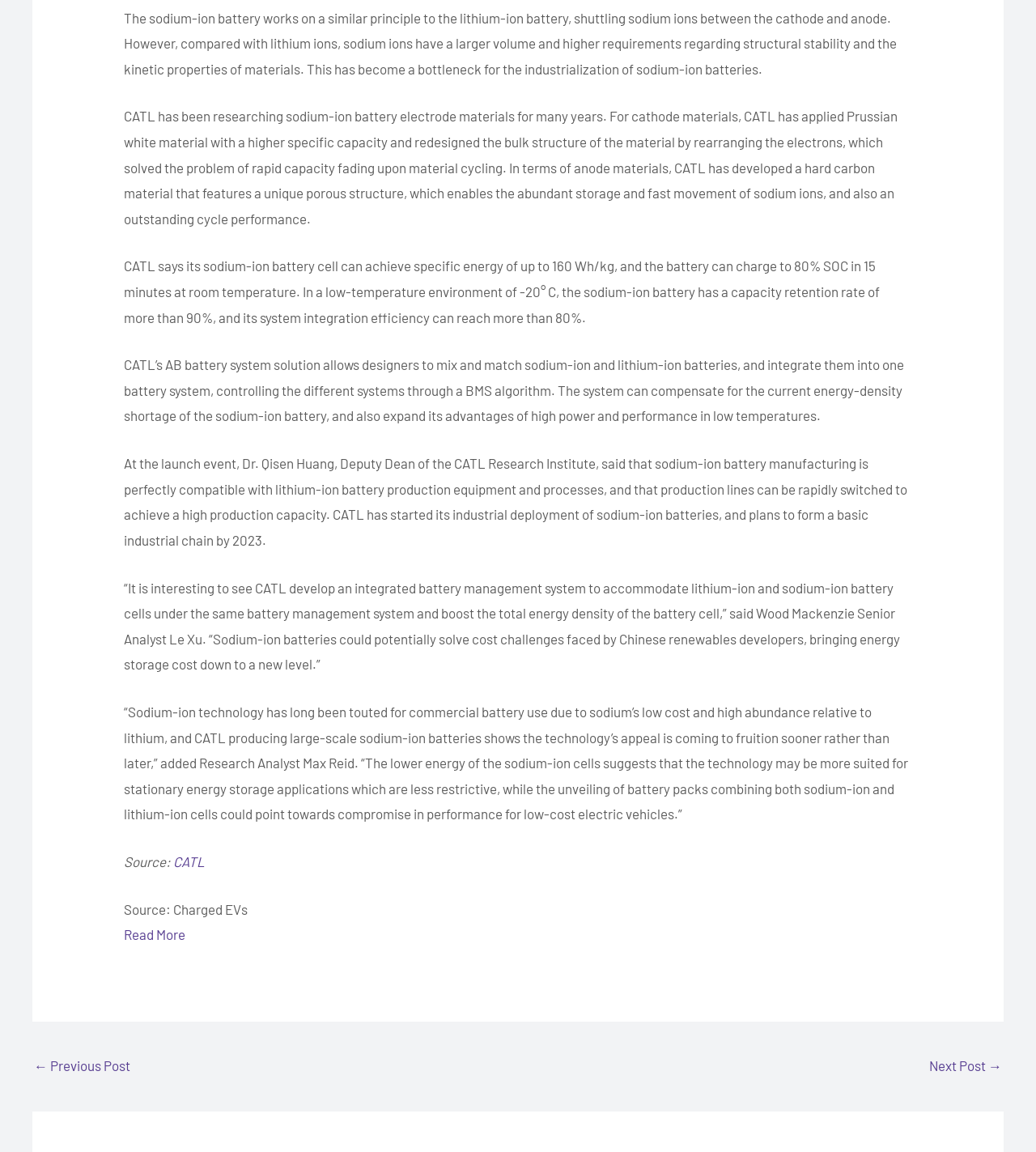Determine the bounding box coordinates for the HTML element described here: "CATL".

[0.049, 0.398, 0.082, 0.411]